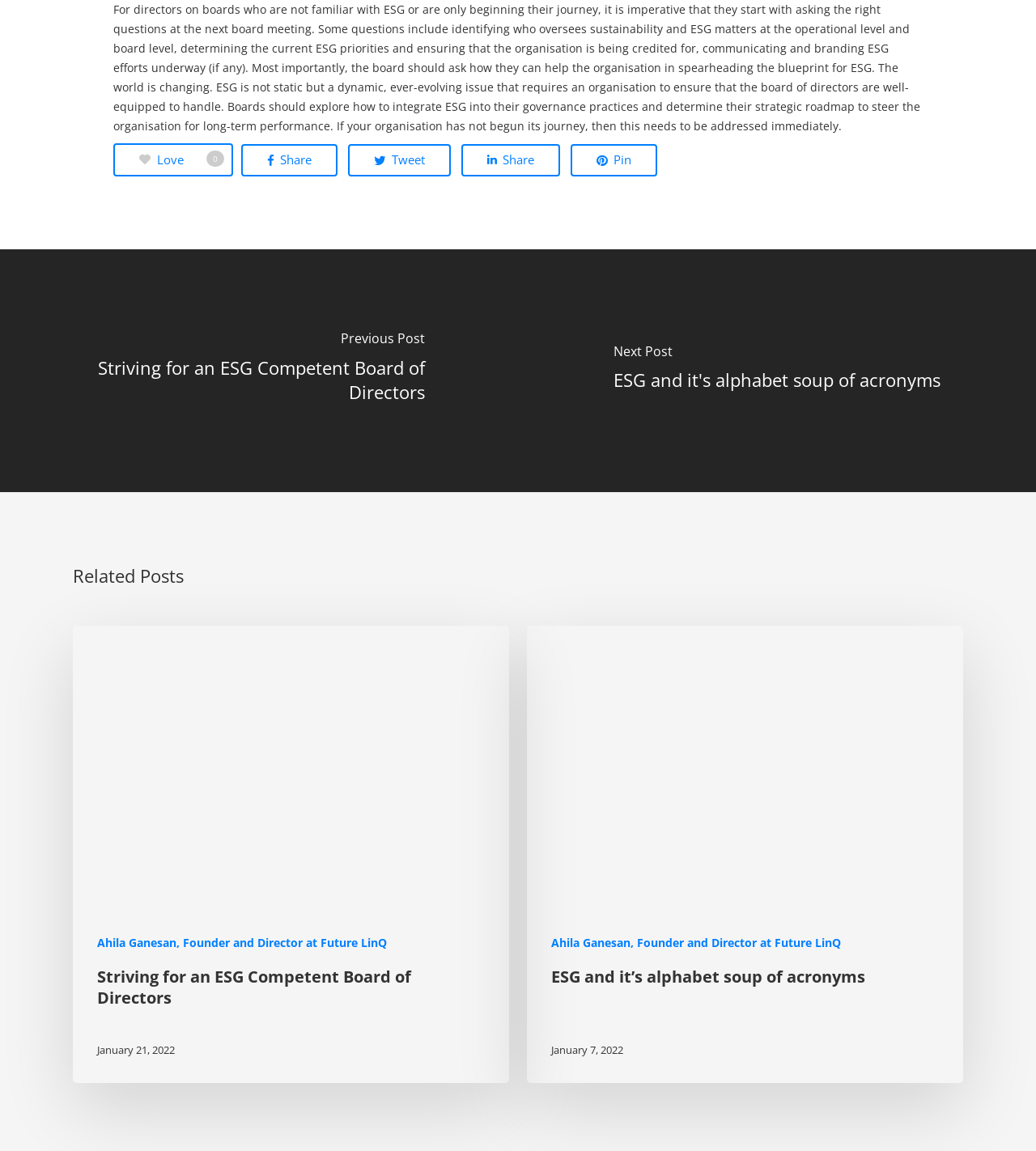Respond to the question below with a single word or phrase: Who is the author of the related post 'ESG and it's alphabet soup of acronyms'?

Ahila Ganesan